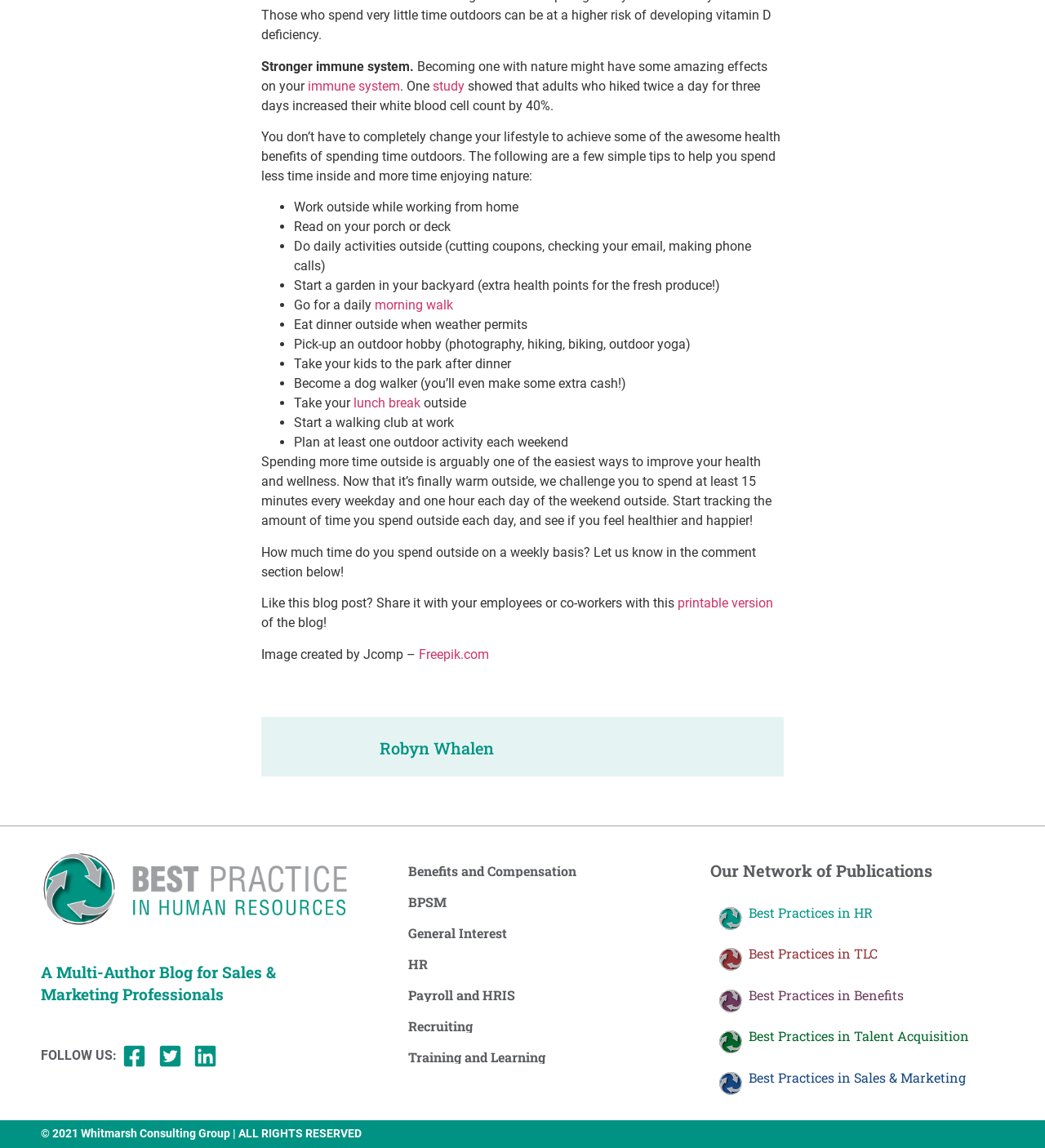Predict the bounding box coordinates of the UI element that matches this description: "value="Submit"". The coordinates should be in the format [left, top, right, bottom] with each value between 0 and 1.

None